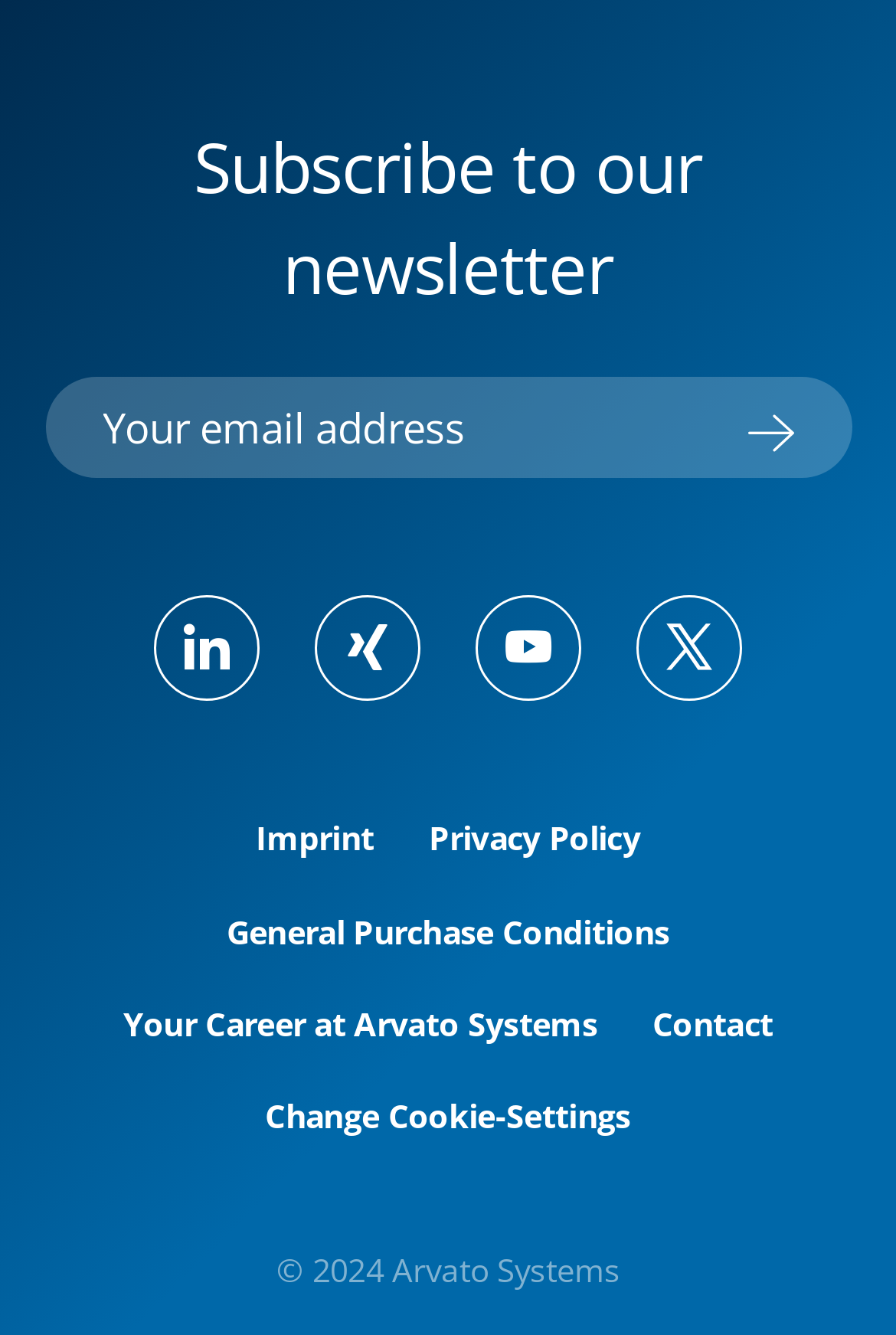What is the purpose of the textbox?
Make sure to answer the question with a detailed and comprehensive explanation.

The textbox is labeled 'Your email address' and is located next to a 'Subscribe to our newsletter' static text, indicating that the user is expected to enter their email address to subscribe to the newsletter.